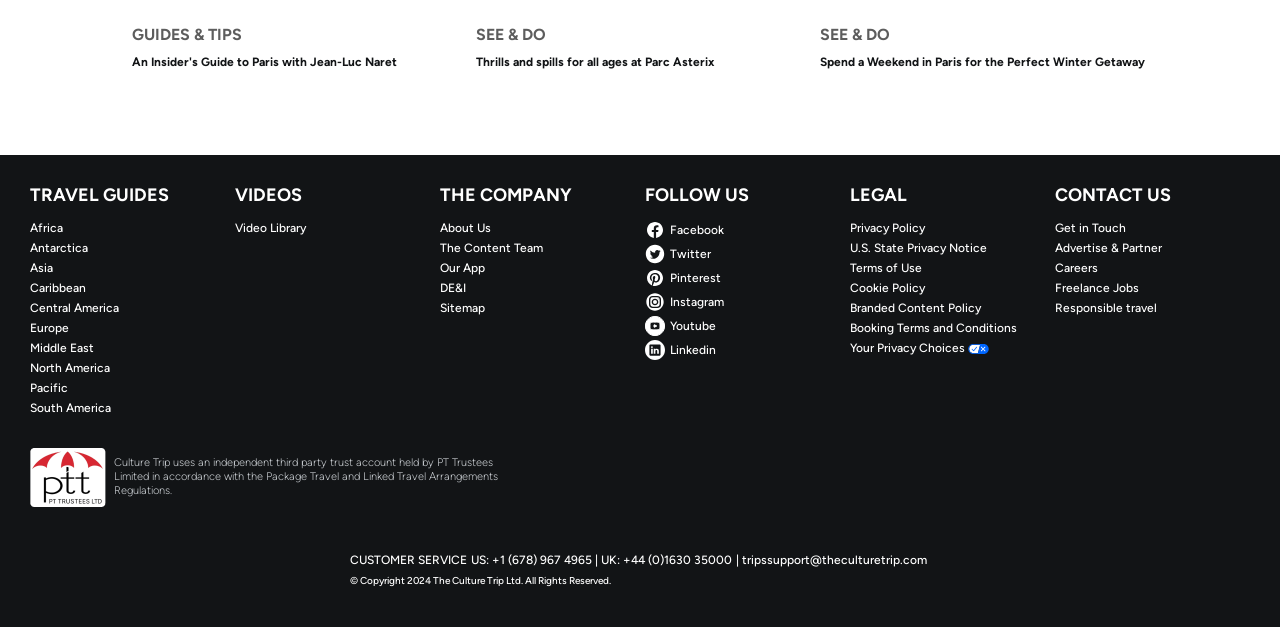Identify the bounding box coordinates for the UI element mentioned here: "Riggers". Provide the coordinates as four float values between 0 and 1, i.e., [left, top, right, bottom].

None